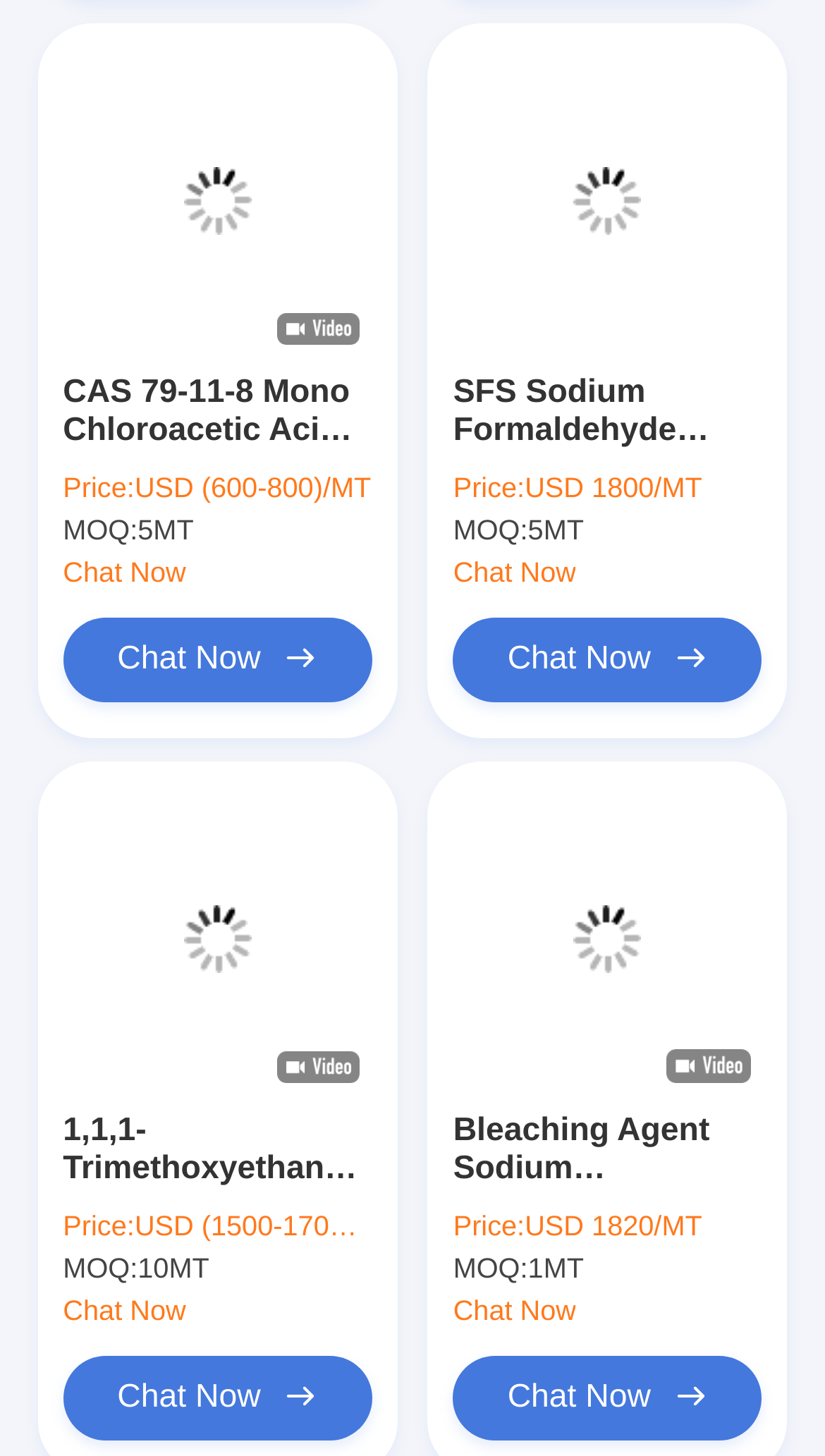Identify the bounding box coordinates of the area you need to click to perform the following instruction: "Explore 'Chemical Intermediates'".

[0.075, 0.547, 0.925, 0.611]